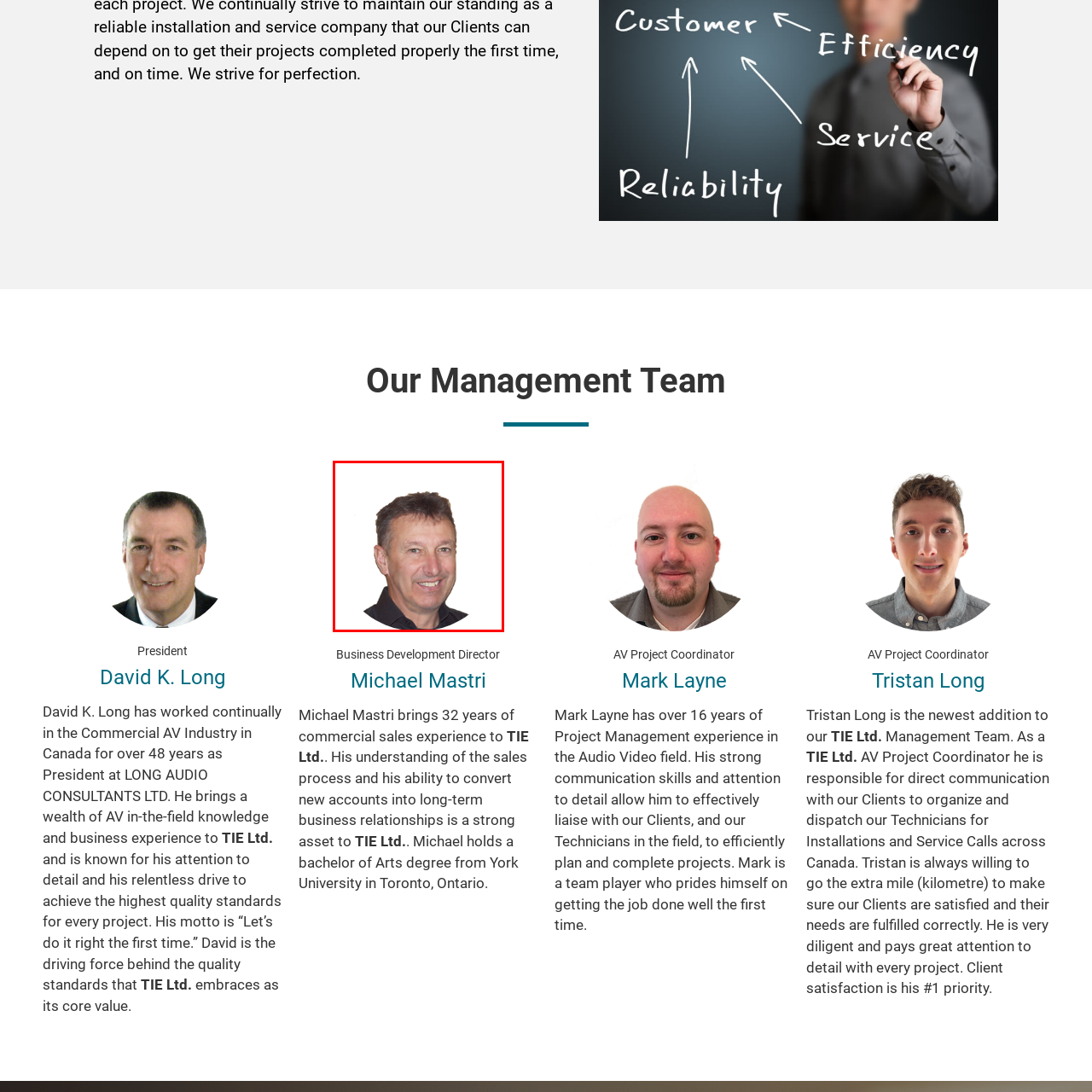Please analyze the image enclosed within the red bounding box and provide a comprehensive answer to the following question based on the image: Where did Michael earn his Bachelor of Arts degree from?

According to the caption, Michael's educational background includes earning a Bachelor of Arts degree from York University, which is located in Toronto, Ontario, providing insight into his academic credentials.